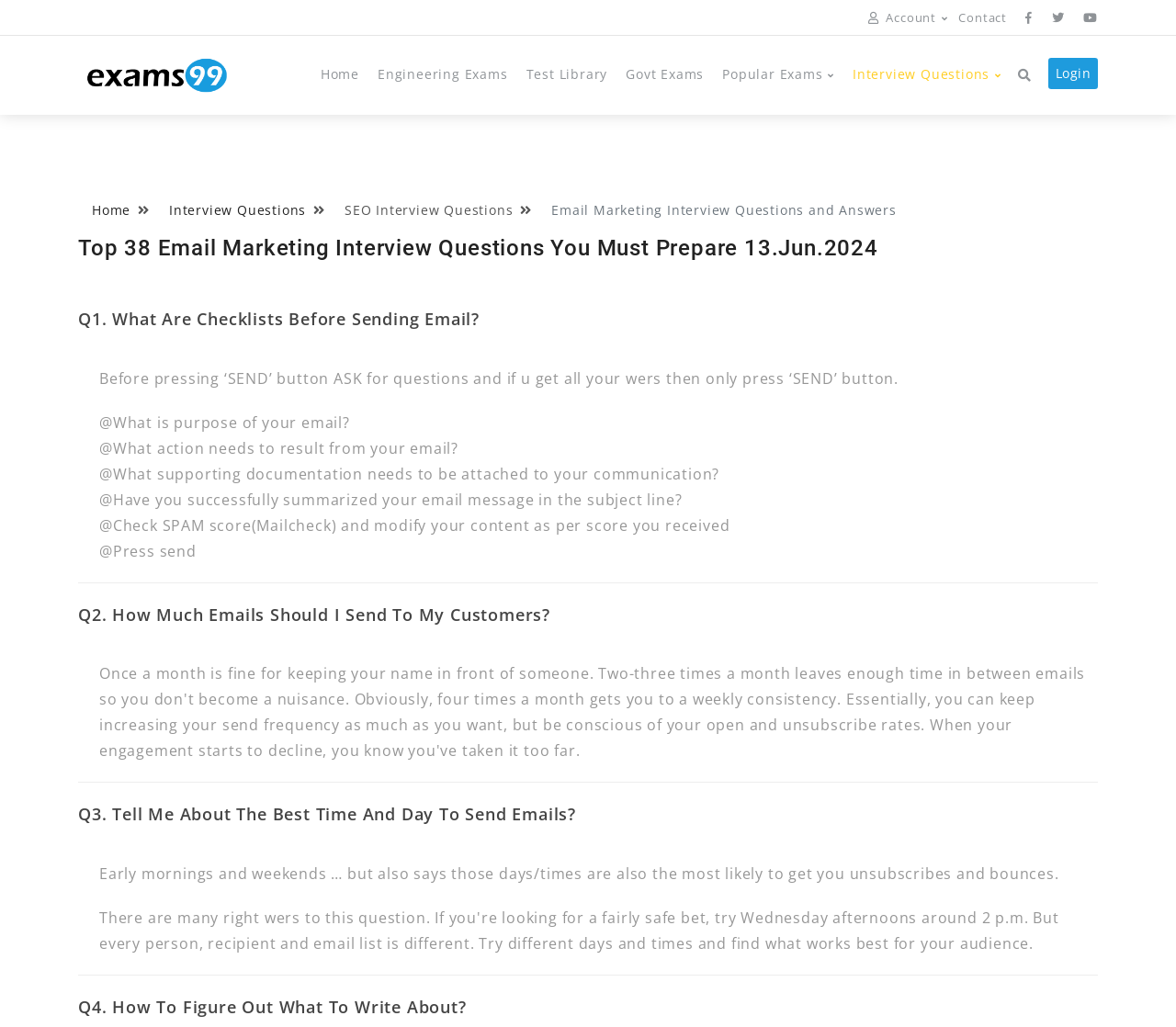Find the bounding box coordinates of the clickable element required to execute the following instruction: "Click on the 'Contact' link". Provide the coordinates as four float numbers between 0 and 1, i.e., [left, top, right, bottom].

[0.806, 0.004, 0.866, 0.03]